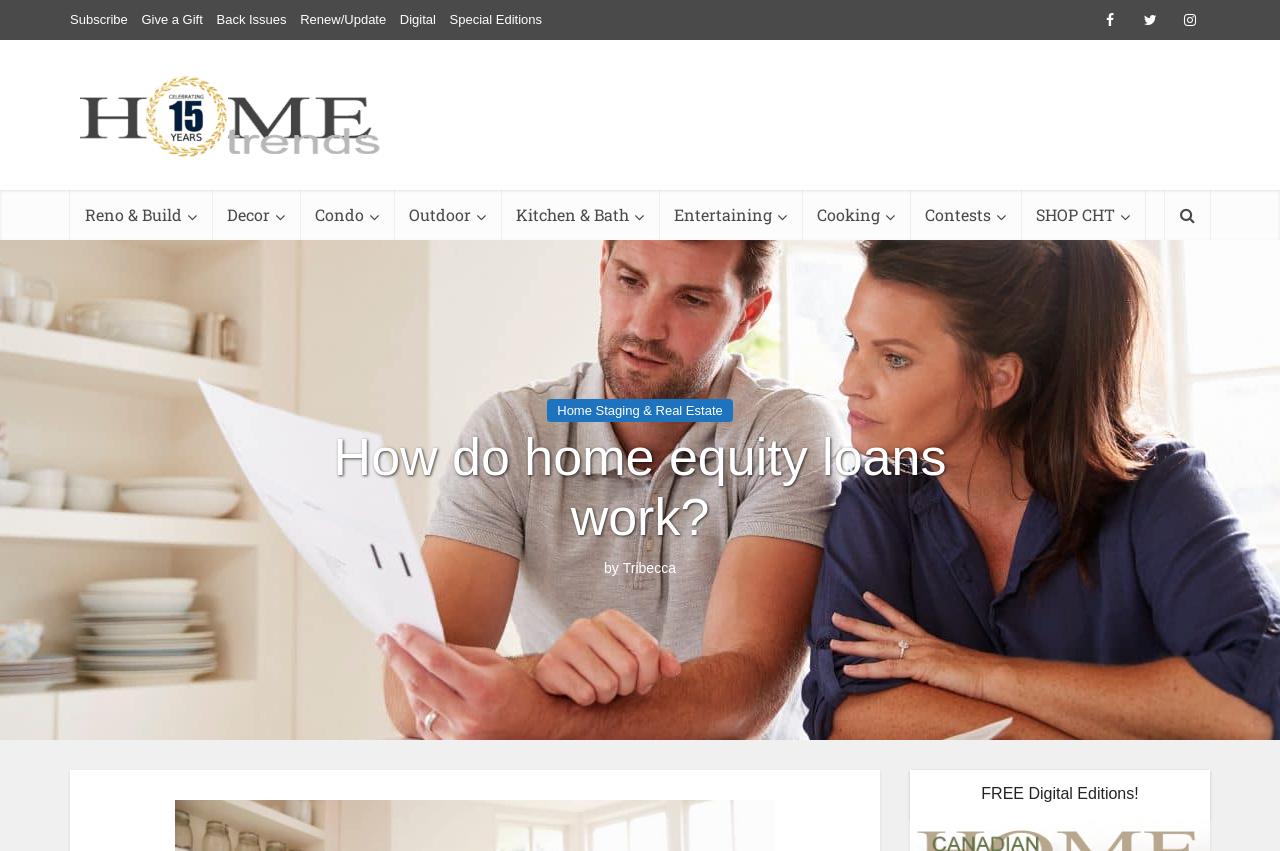Determine the bounding box coordinates for the area you should click to complete the following instruction: "Subscribe to the magazine".

[0.055, 0.014, 0.1, 0.032]